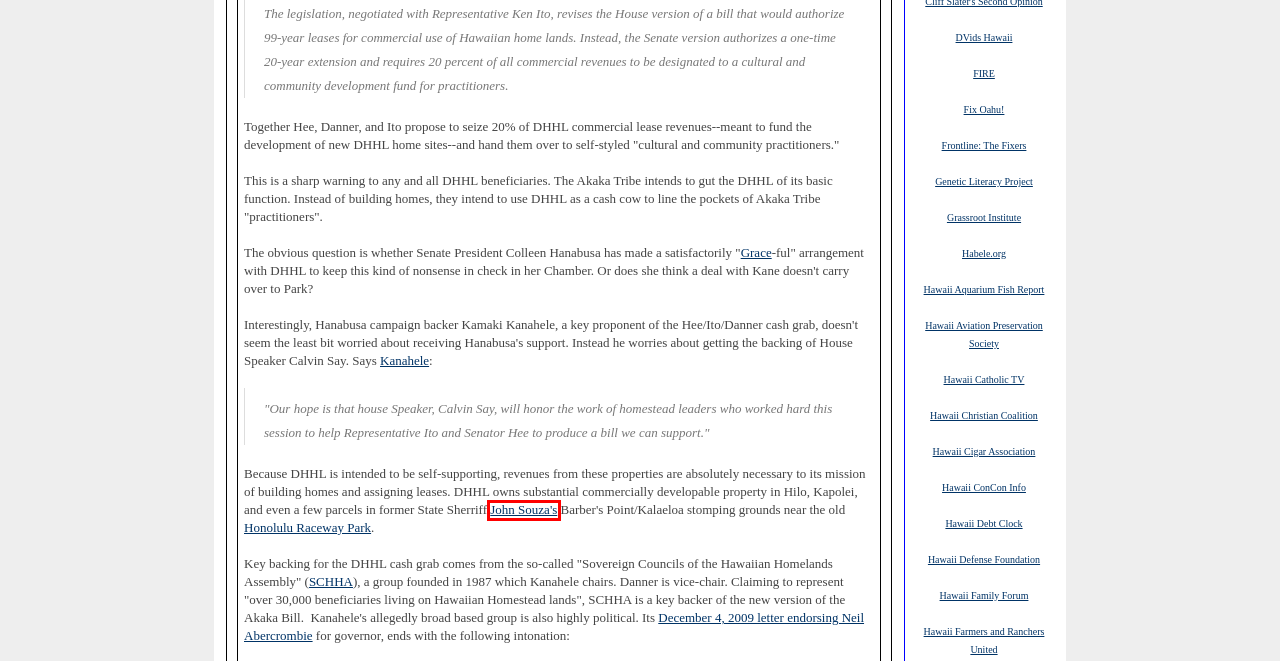You are looking at a webpage screenshot with a red bounding box around an element. Pick the description that best matches the new webpage after interacting with the element in the red bounding box. The possible descriptions are:
A. Hawaii Cigar Association - Home
B. Hawaii Defense Foundation
C. Hawaii Tropical Saltwater Aquarium Fish Report  - Hawaii Tropical Saltwater Aquarium Fish
D. HAWAII AVIATION PRESERVATION SOC
E. Habele Outer Islands Education Fund
F. Hawaii — National Parents Organization
G. Hawaii Free Press Front Page
H. Kubo nomination: Hanabusa, Souza tied to Pali Golf course shooters’ mob > Hawaii Free Press

H